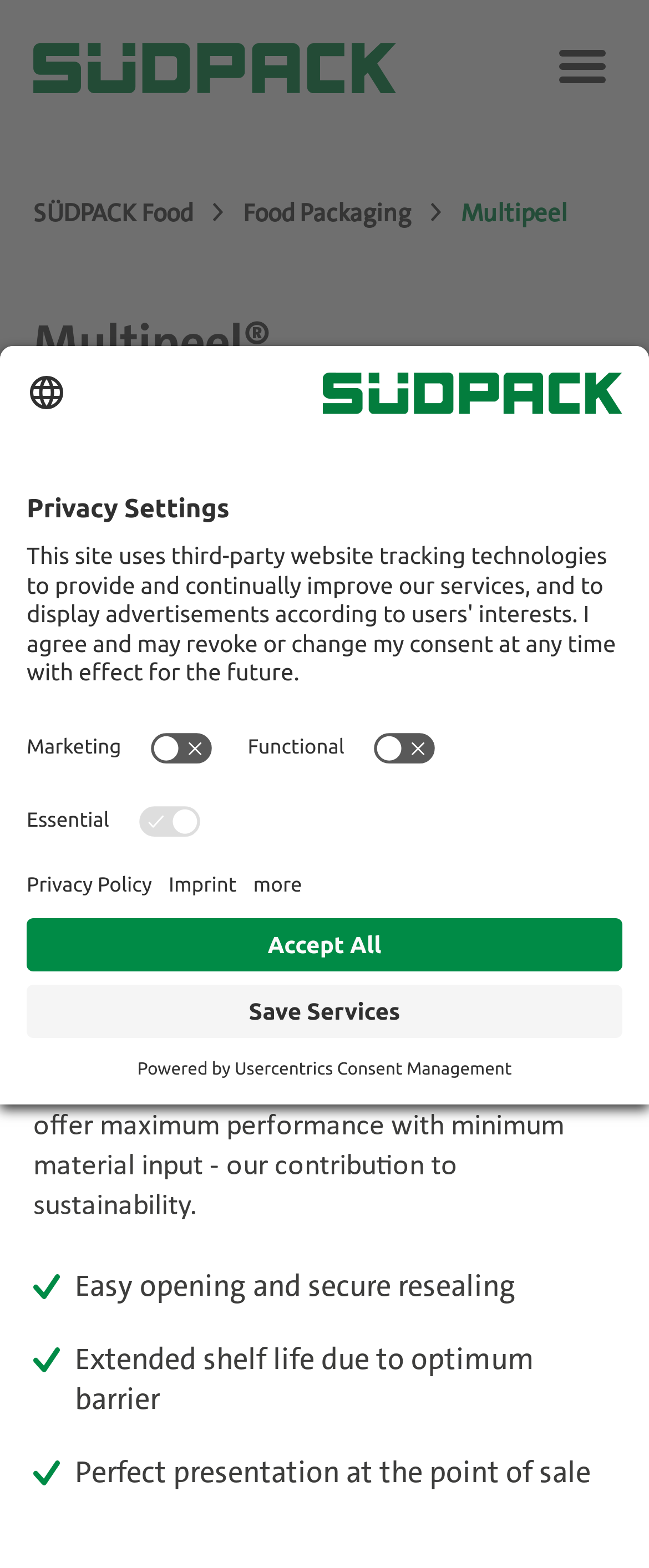Please determine the bounding box coordinates of the clickable area required to carry out the following instruction: "Click on the 'Best Rate Calculator'". The coordinates must be four float numbers between 0 and 1, represented as [left, top, right, bottom].

None